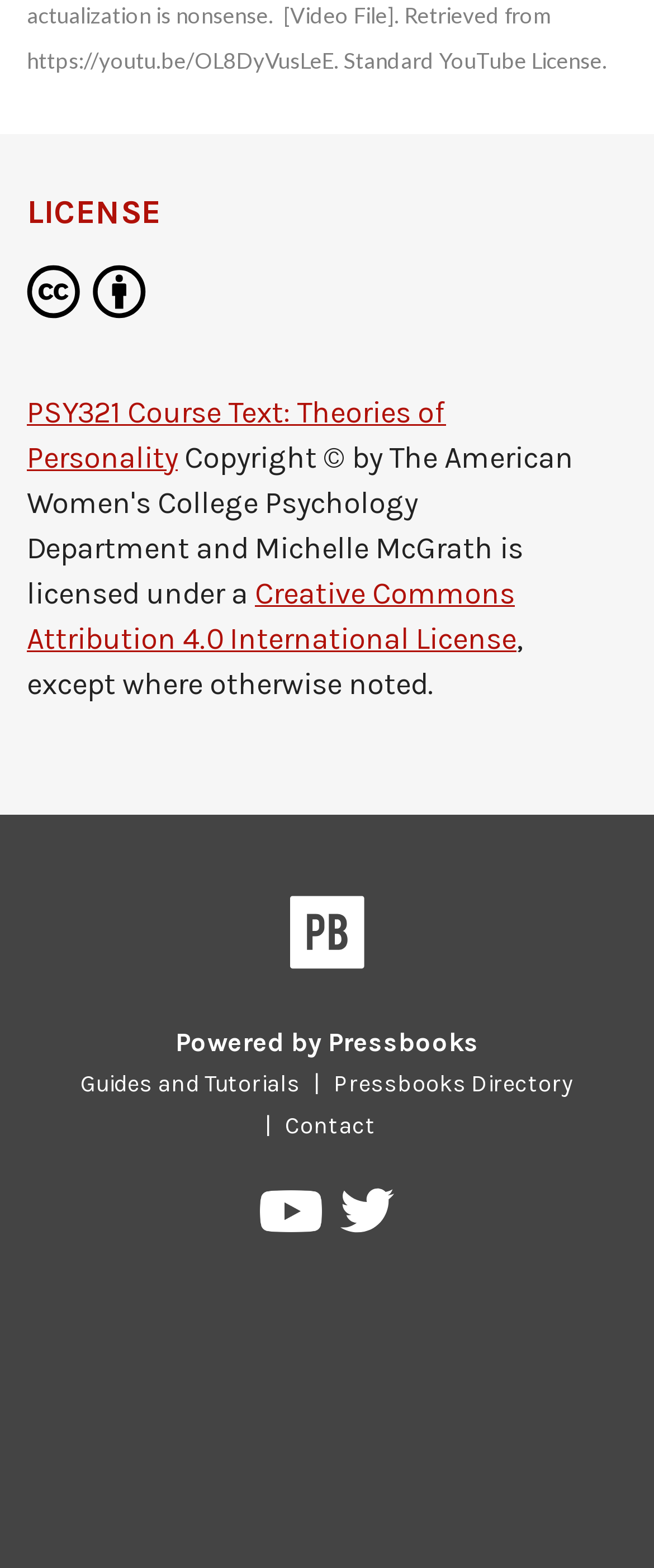What is the copyright symbol on the webpage?
Analyze the image and deliver a detailed answer to the question.

The answer can be found by looking at the StaticText 'Copyright © by' which contains the copyright symbol.